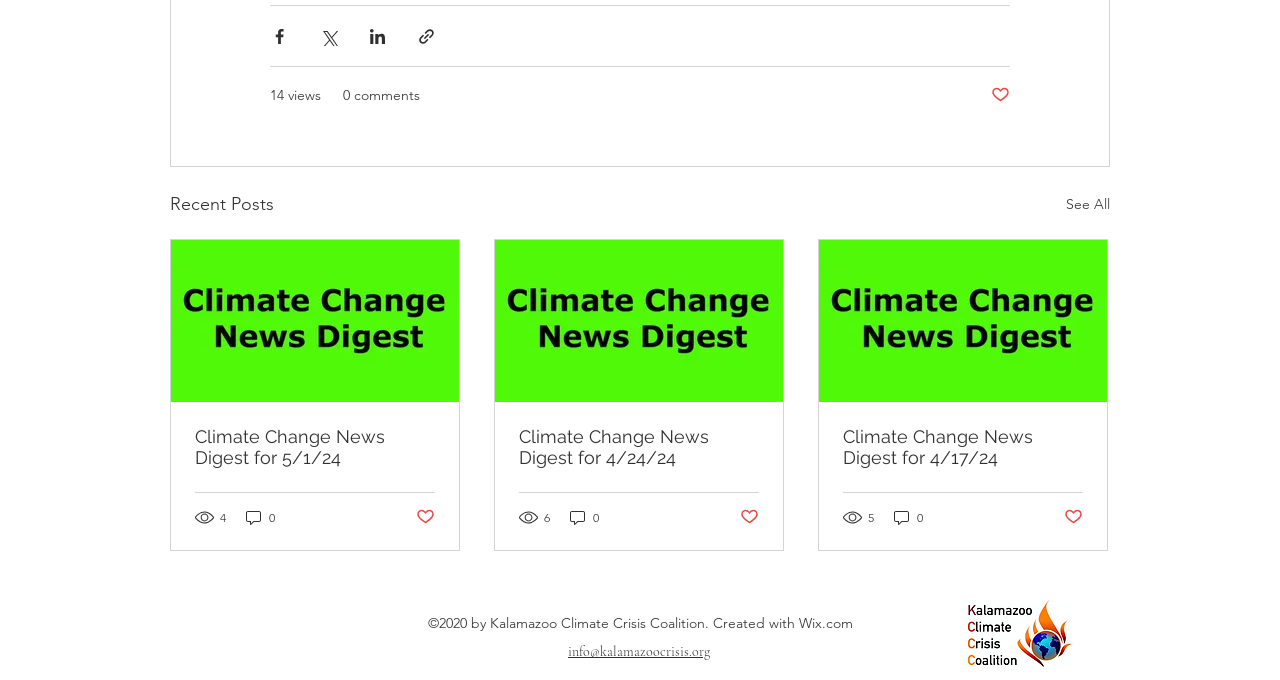Bounding box coordinates should be provided in the format (top-left x, top-left y, bottom-right x, bottom-right y) with all values between 0 and 1. Identify the bounding box for this UI element: 0 comments

[0.268, 0.125, 0.328, 0.156]